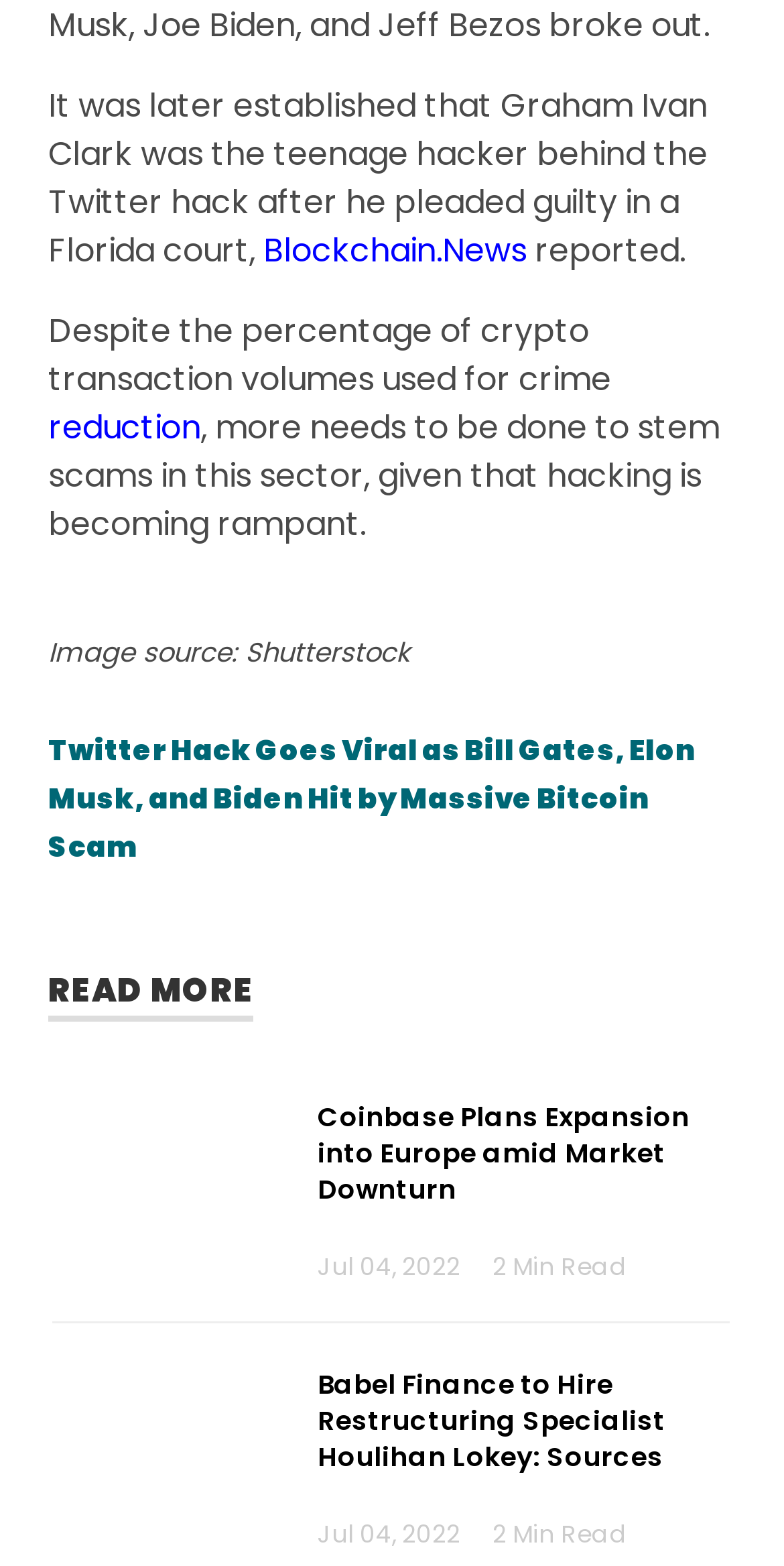Reply to the question below using a single word or brief phrase:
How many minutes does it take to read the 'Coinbase Plans Expansion into Europe amid Market Downturn' article?

2 Min